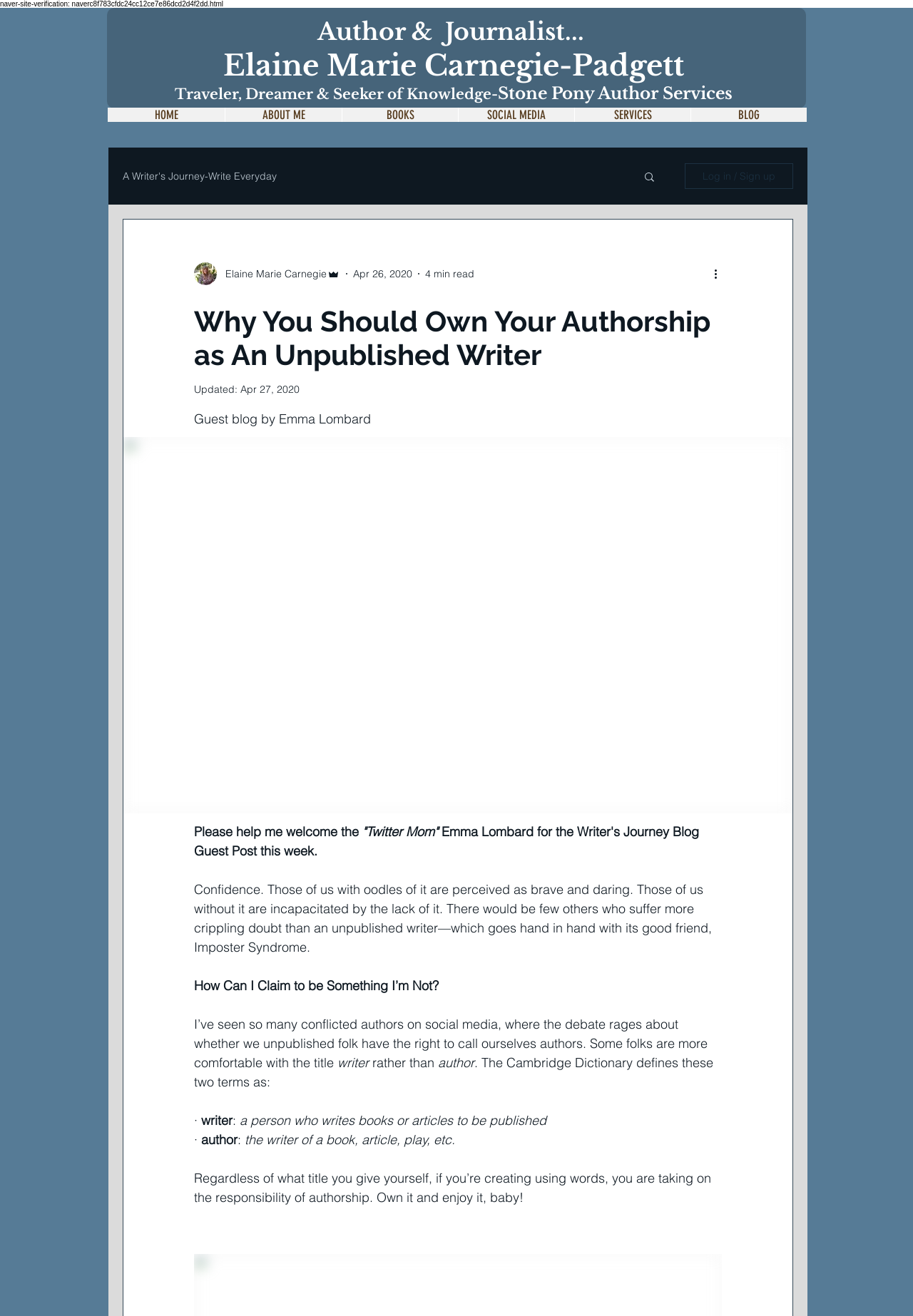Pinpoint the bounding box coordinates of the clickable element needed to complete the instruction: "Read the blog post 'A Writer's Journey-Write Everyday'". The coordinates should be provided as four float numbers between 0 and 1: [left, top, right, bottom].

[0.134, 0.129, 0.303, 0.139]